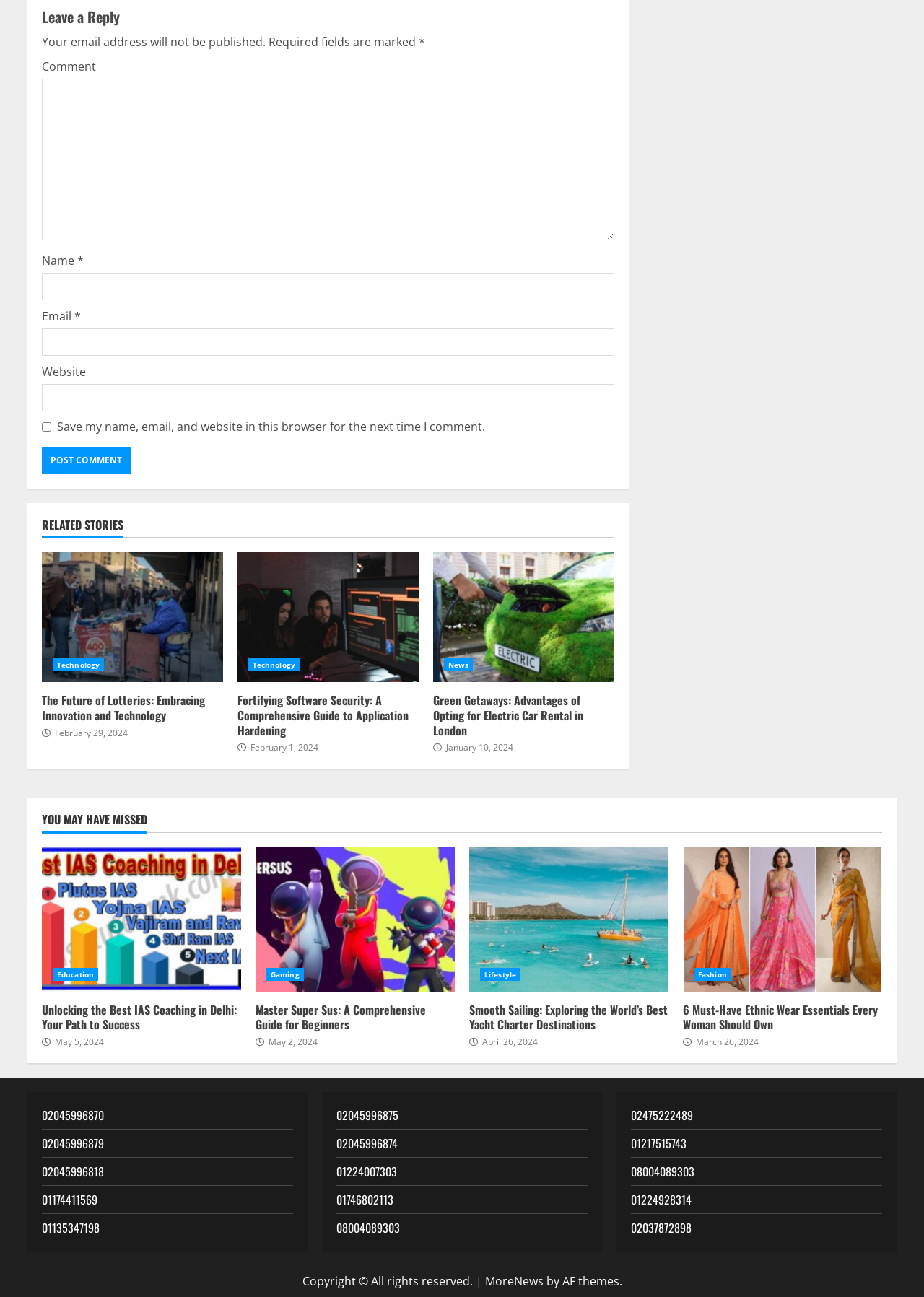Provide a short answer to the following question with just one word or phrase: What is the label of the first text field in the comment form?

Comment